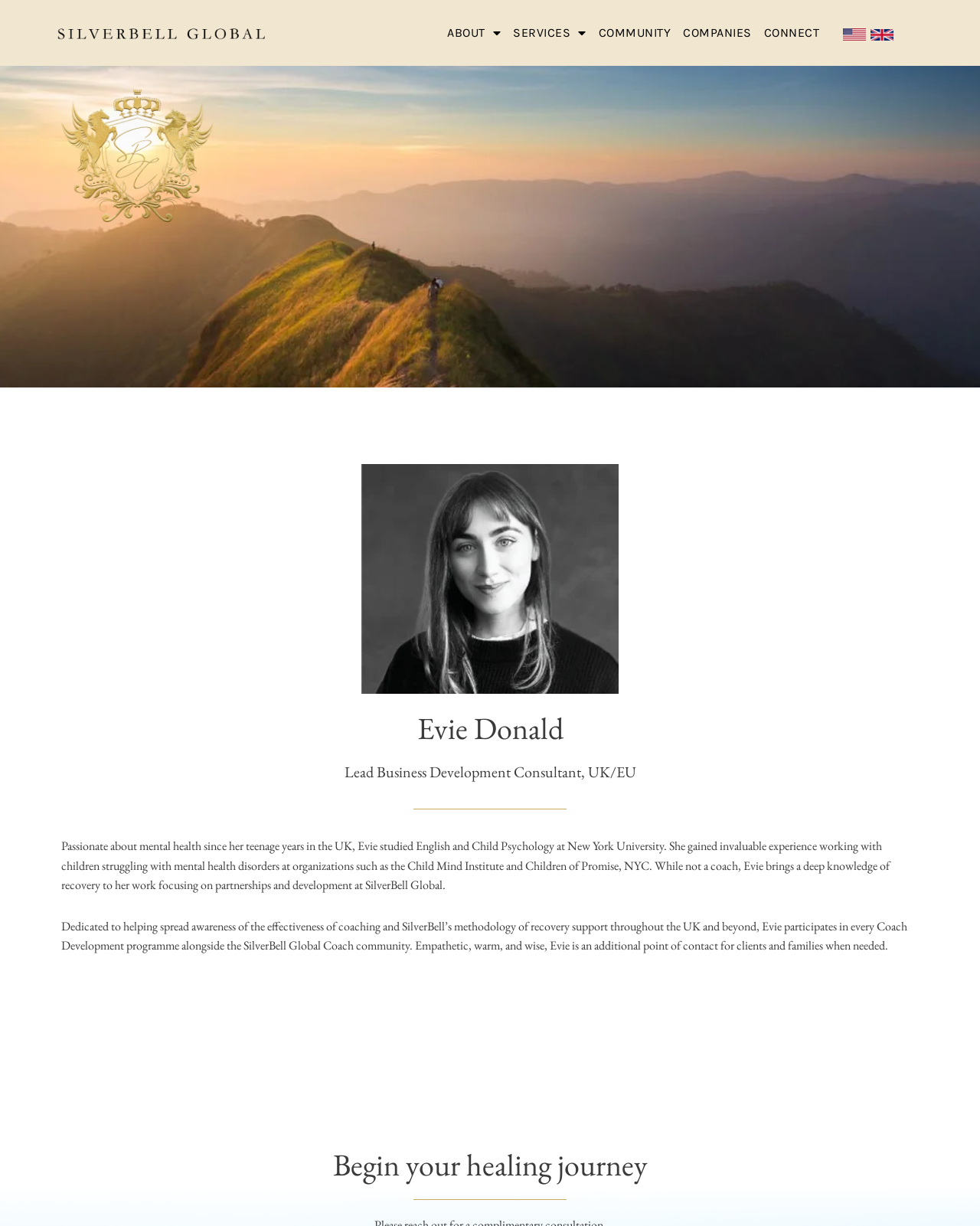Given the description "Connect", provide the bounding box coordinates of the corresponding UI element.

[0.773, 0.012, 0.842, 0.041]